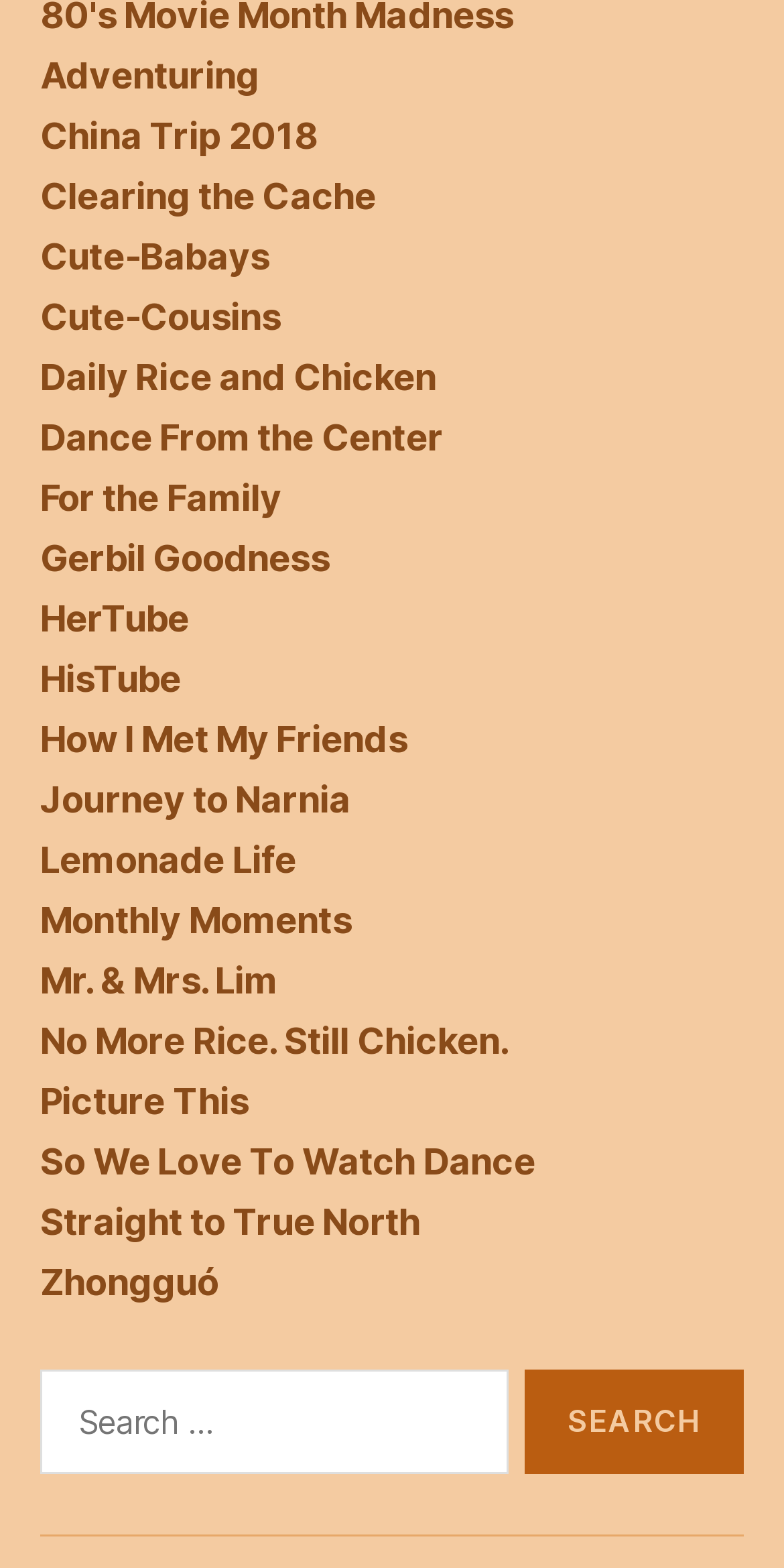What is the text on the search button?
Please answer the question with a single word or phrase, referencing the image.

SEARCH